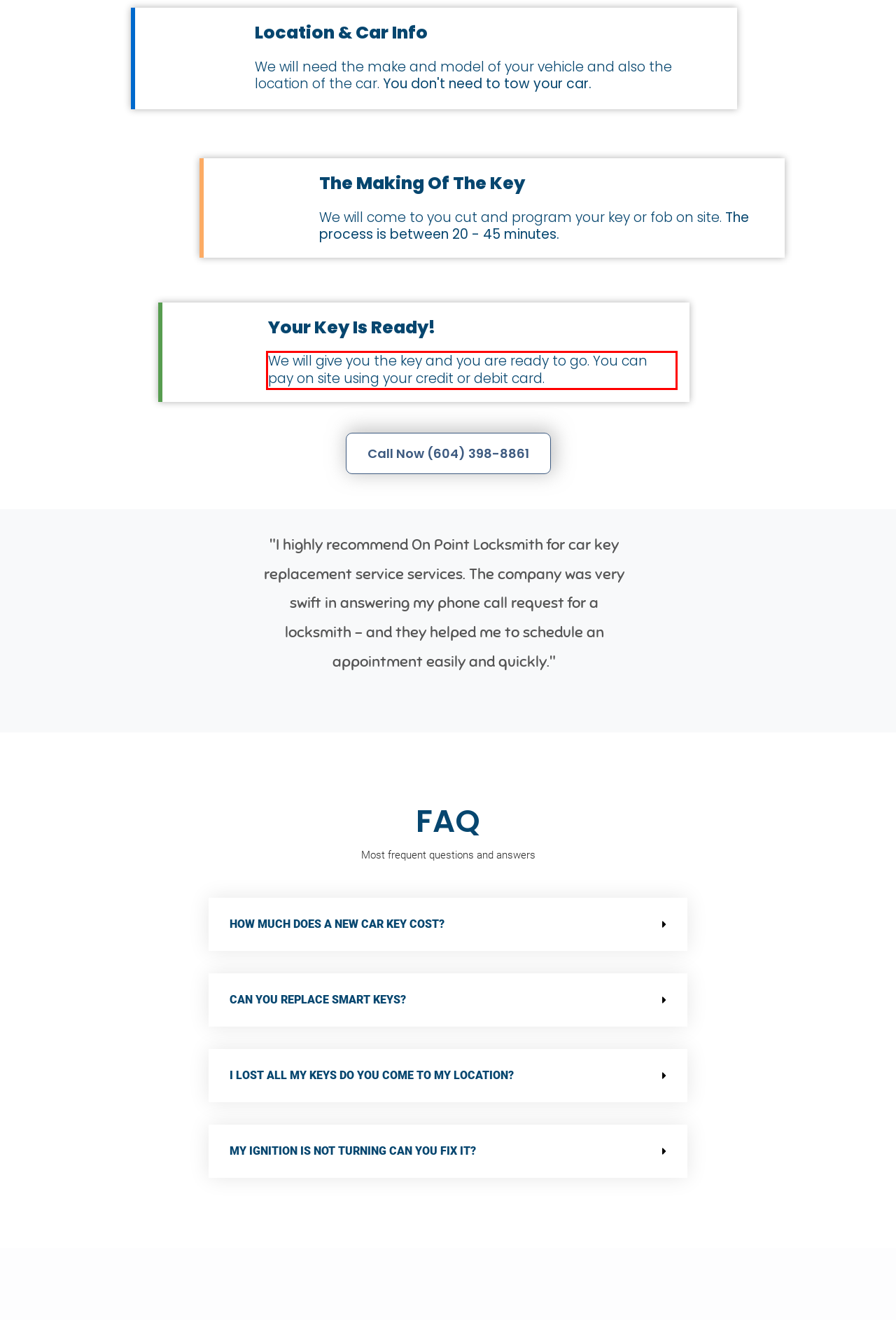Locate the red bounding box in the provided webpage screenshot and use OCR to determine the text content inside it.

We will give you the key and you are ready to go. You can pay on site using your credit or debit card.